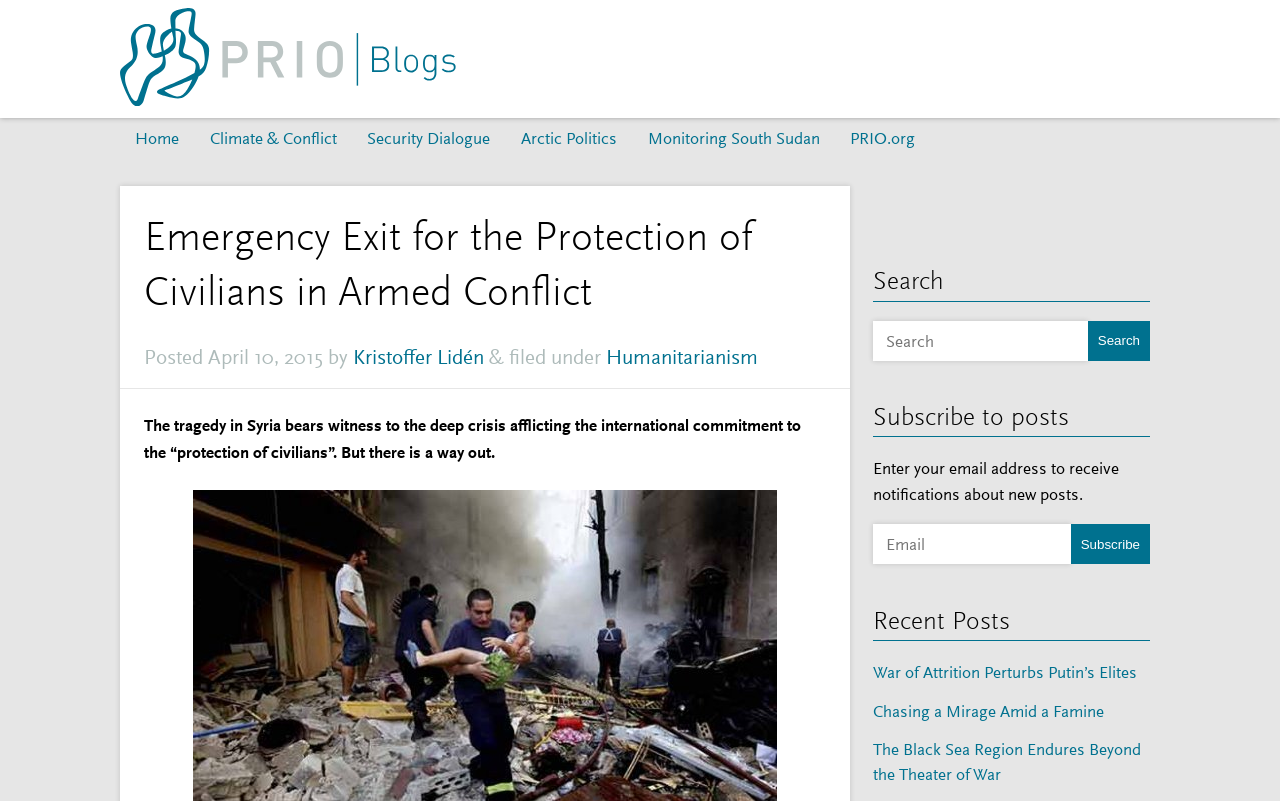Can you find the bounding box coordinates for the element to click on to achieve the instruction: "Read the 'Emergency Exit for the Protection of Civilians in Armed Conflict' article"?

[0.112, 0.262, 0.645, 0.4]